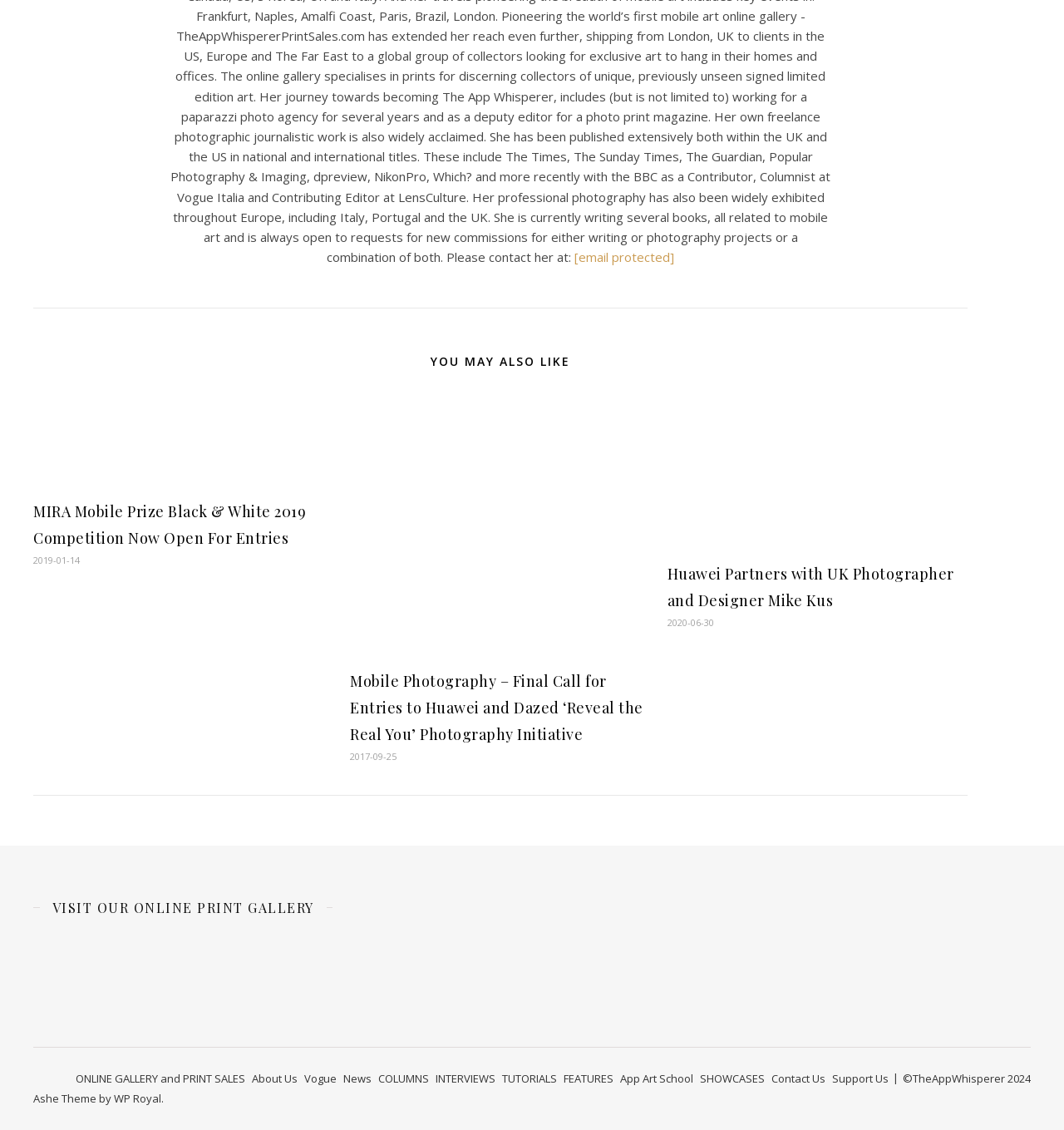Using the image as a reference, answer the following question in as much detail as possible:
What is the date of the MIRA Mobile Prize Black & White 2019 Competition?

The date '2019-01-14' is listed next to the heading 'MIRA Mobile Prize Black & White 2019 Competition Now Open For Entries', indicating that it is the date of the competition.